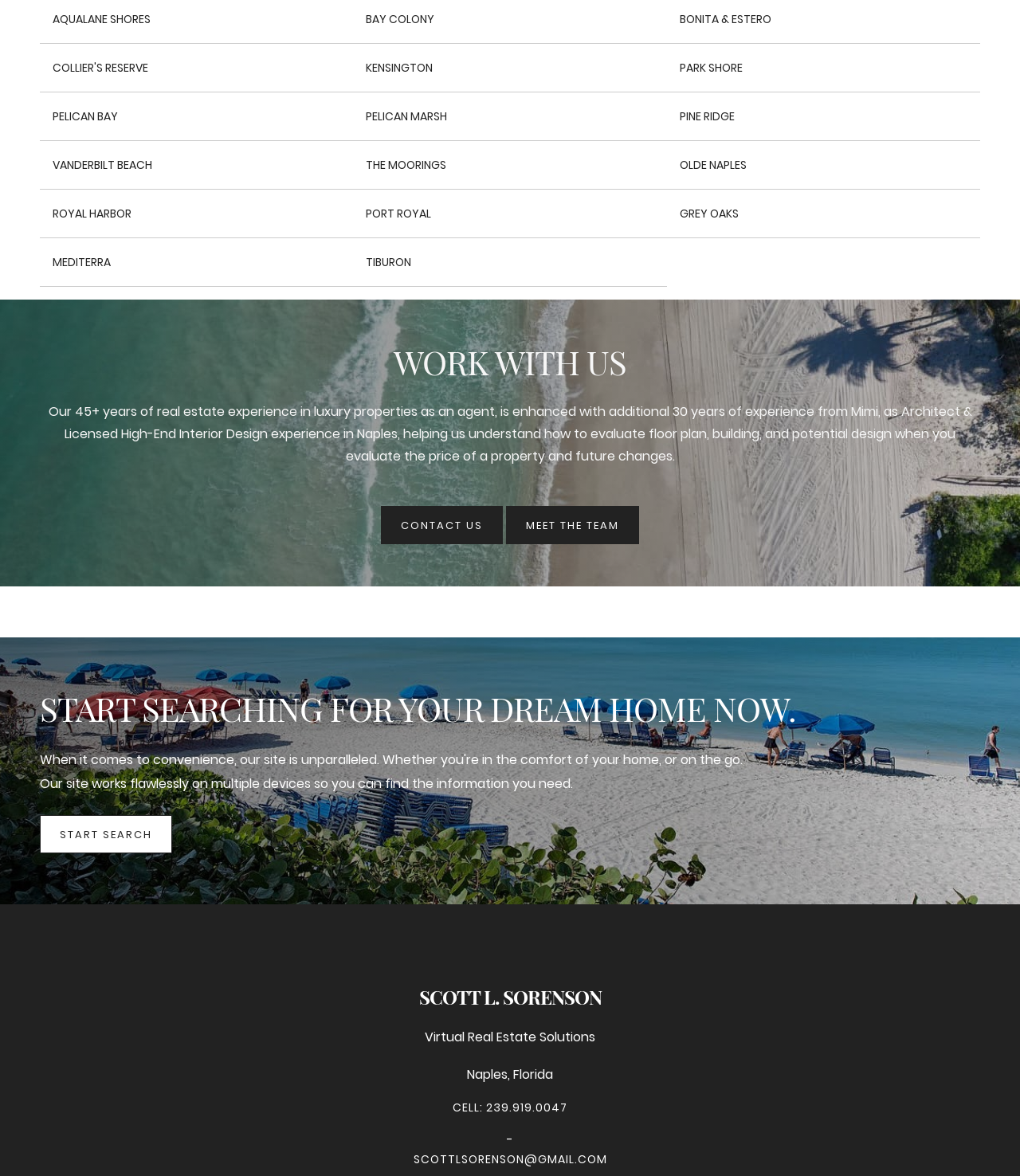What is the phone number provided on the webpage?
Refer to the image and provide a detailed answer to the question.

I found the phone number 'CELL: 239.919.0047' at the bottom of the webpage, which is provided as a contact method.